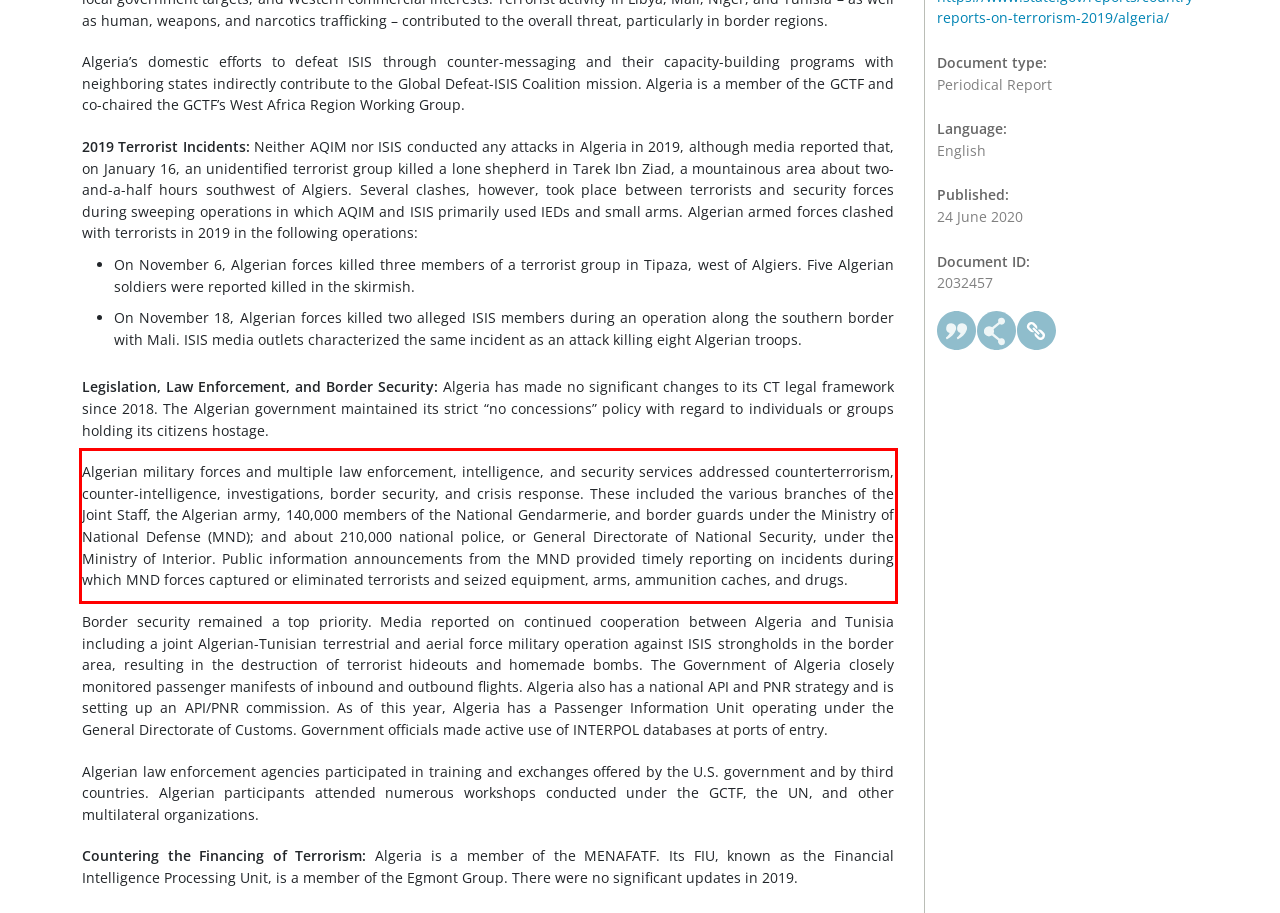Analyze the red bounding box in the provided webpage screenshot and generate the text content contained within.

Algerian military forces and multiple law enforcement, intelligence, and security services addressed counterterrorism, counter-intelligence, investigations, border security, and crisis response. These included the various branches of the Joint Staff, the Algerian army, 140,000 members of the National Gendarmerie, and border guards under the Ministry of National Defense (MND); and about 210,000 national police, or General Directorate of National Security, under the Ministry of Interior. Public information announcements from the MND provided timely reporting on incidents during which MND forces captured or eliminated terrorists and seized equipment, arms, ammunition caches, and drugs.